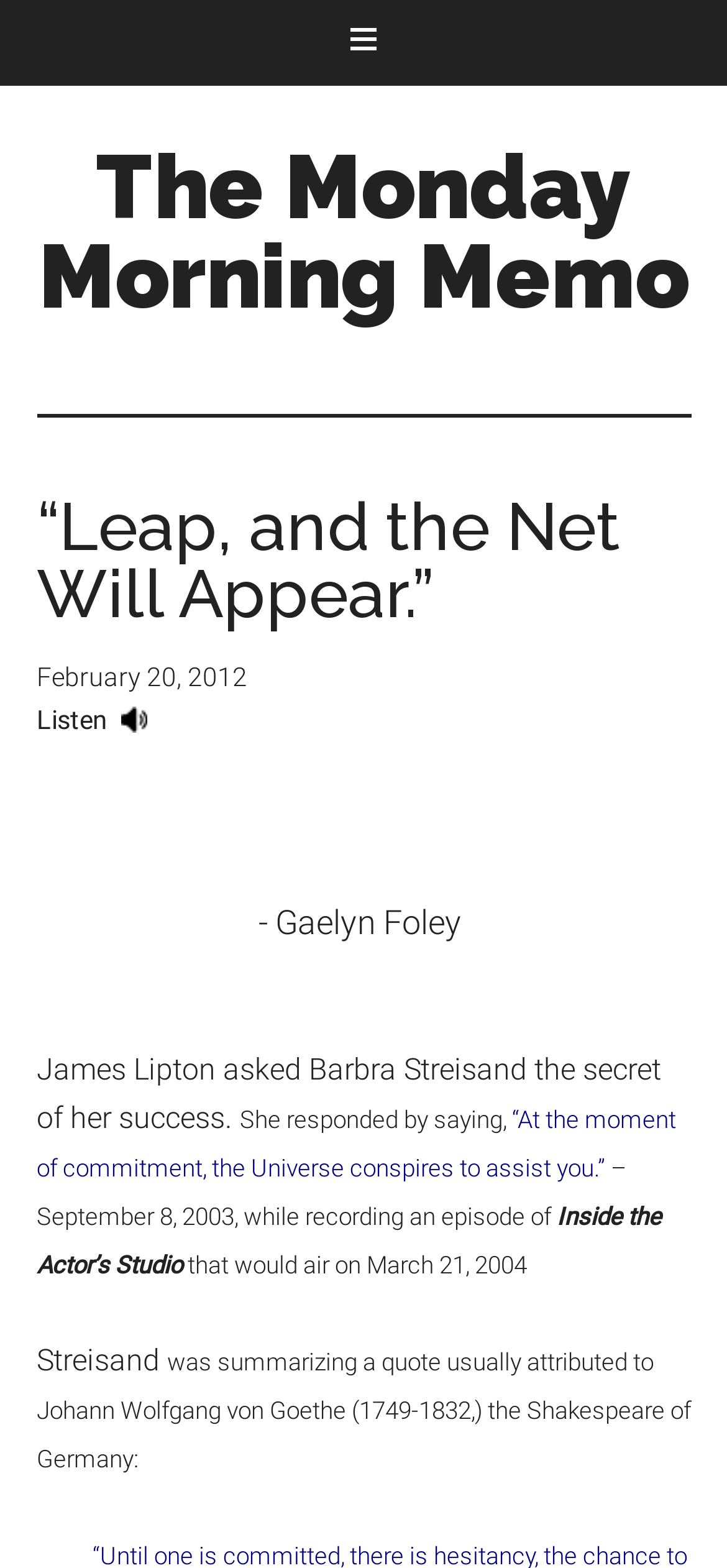Given the webpage screenshot, identify the bounding box of the UI element that matches this description: "The Monday Morning Memo".

[0.053, 0.086, 0.947, 0.209]